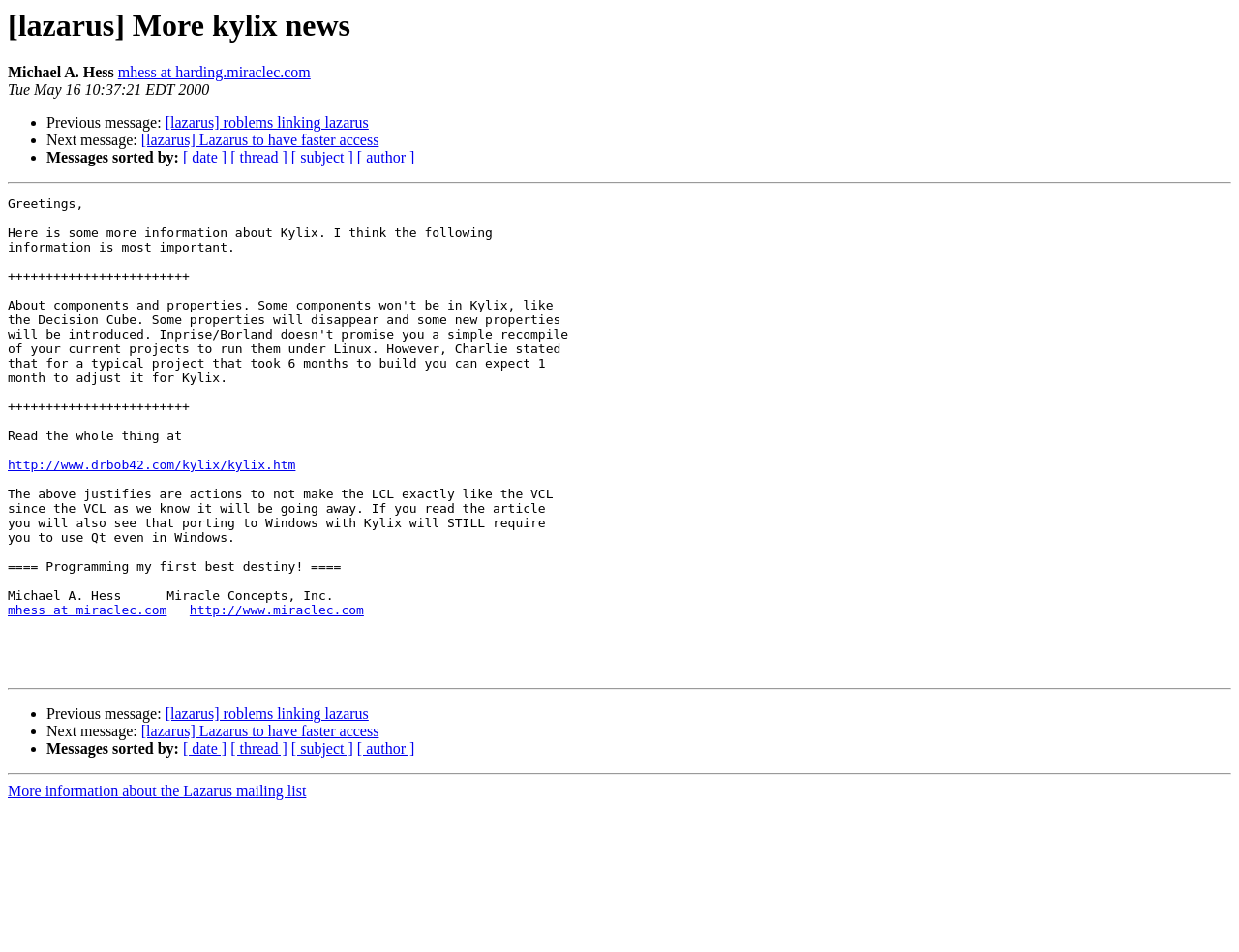What is the topic of the previous message?
Please craft a detailed and exhaustive response to the question.

The topic of the previous message can be determined by looking at the link element with the text '[lazarus] roblems linking lazarus' which appears below the ListMarker element with the text '•'.